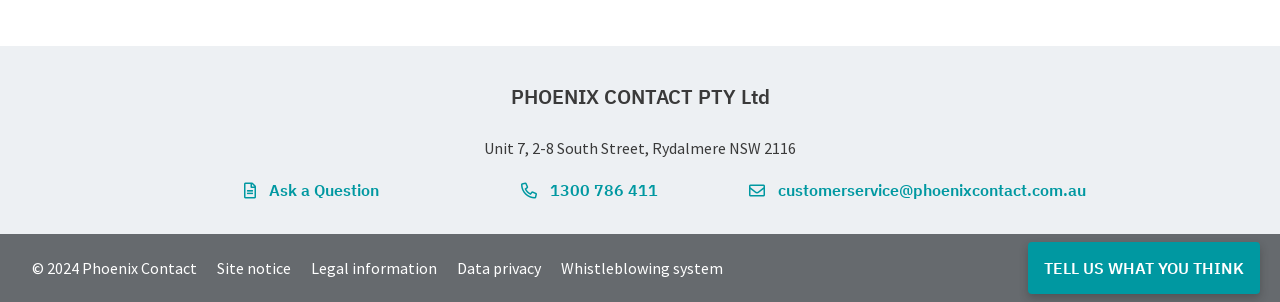Locate the bounding box coordinates of the clickable part needed for the task: "Email customerservice@phoenixcontact.com.au".

[0.57, 0.583, 0.864, 0.668]